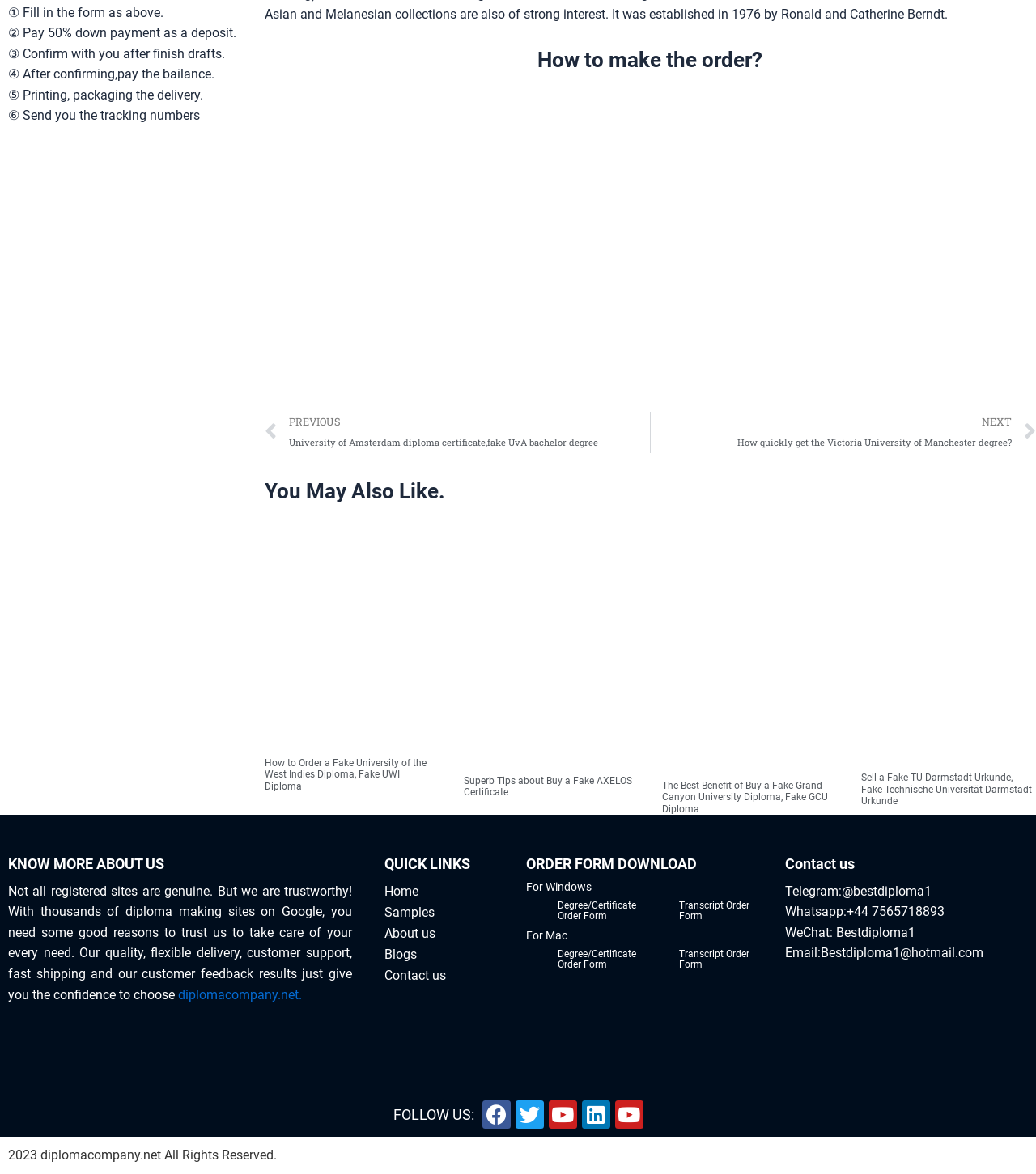Given the element description: "Contact us", predict the bounding box coordinates of this UI element. The coordinates must be four float numbers between 0 and 1, given as [left, top, right, bottom].

[0.371, 0.822, 0.492, 0.84]